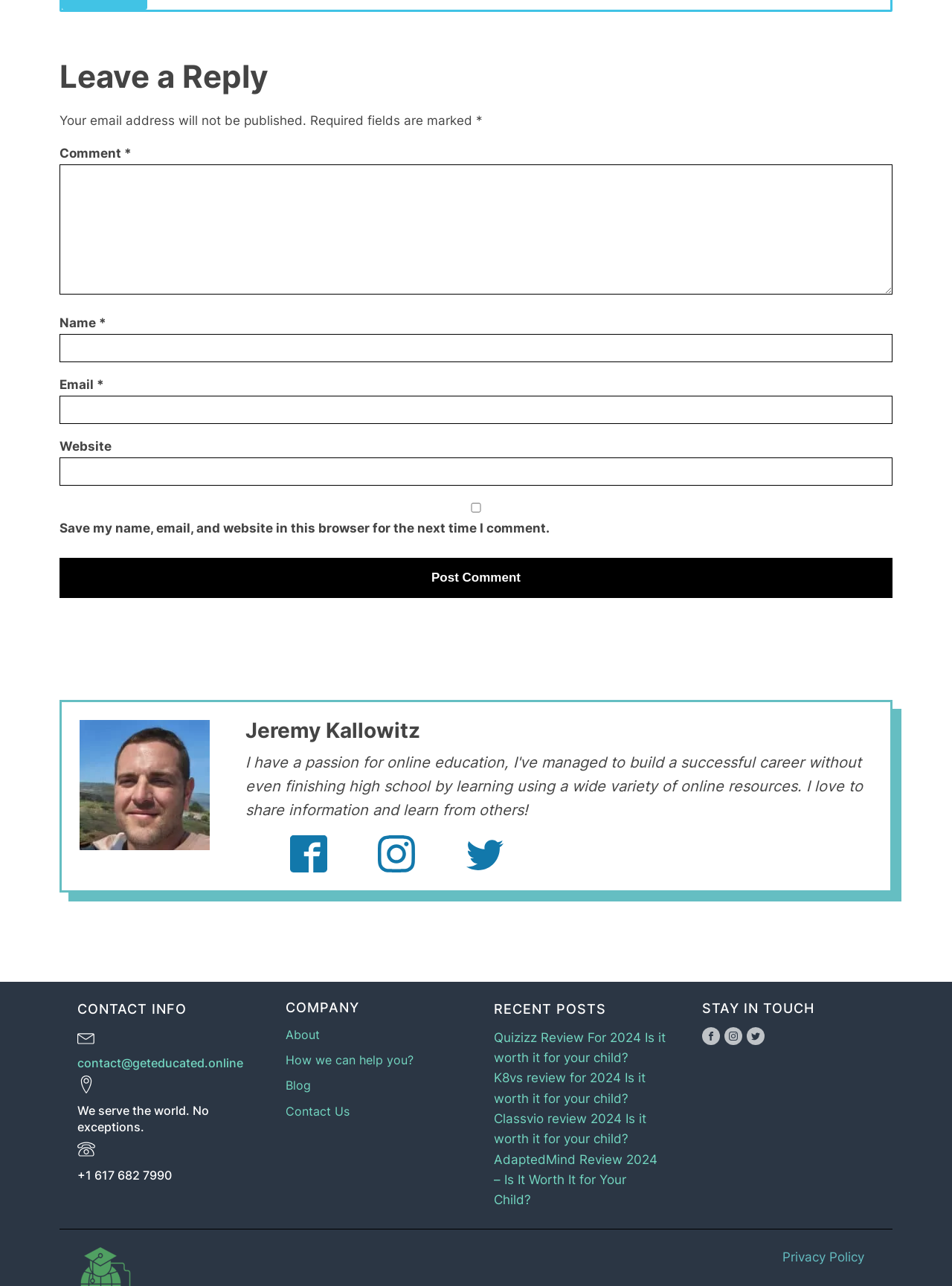What is the name of the author of the article?
Refer to the image and give a detailed answer to the question.

I looked for the author's name on the webpage and found it mentioned as 'Jeremy Kallowitz' in a heading element.